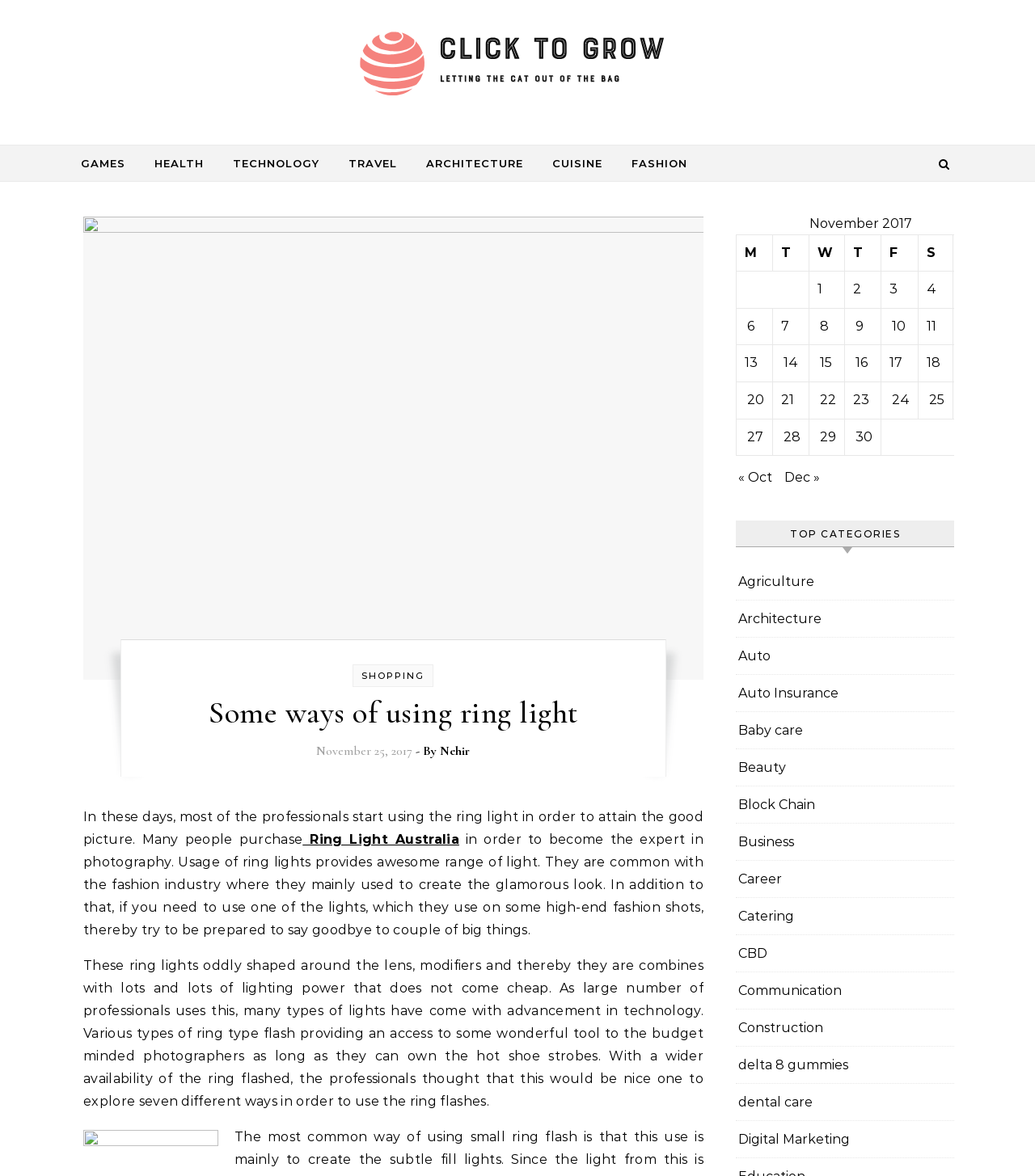Please identify the bounding box coordinates of the area that needs to be clicked to follow this instruction: "Go to next page".

None